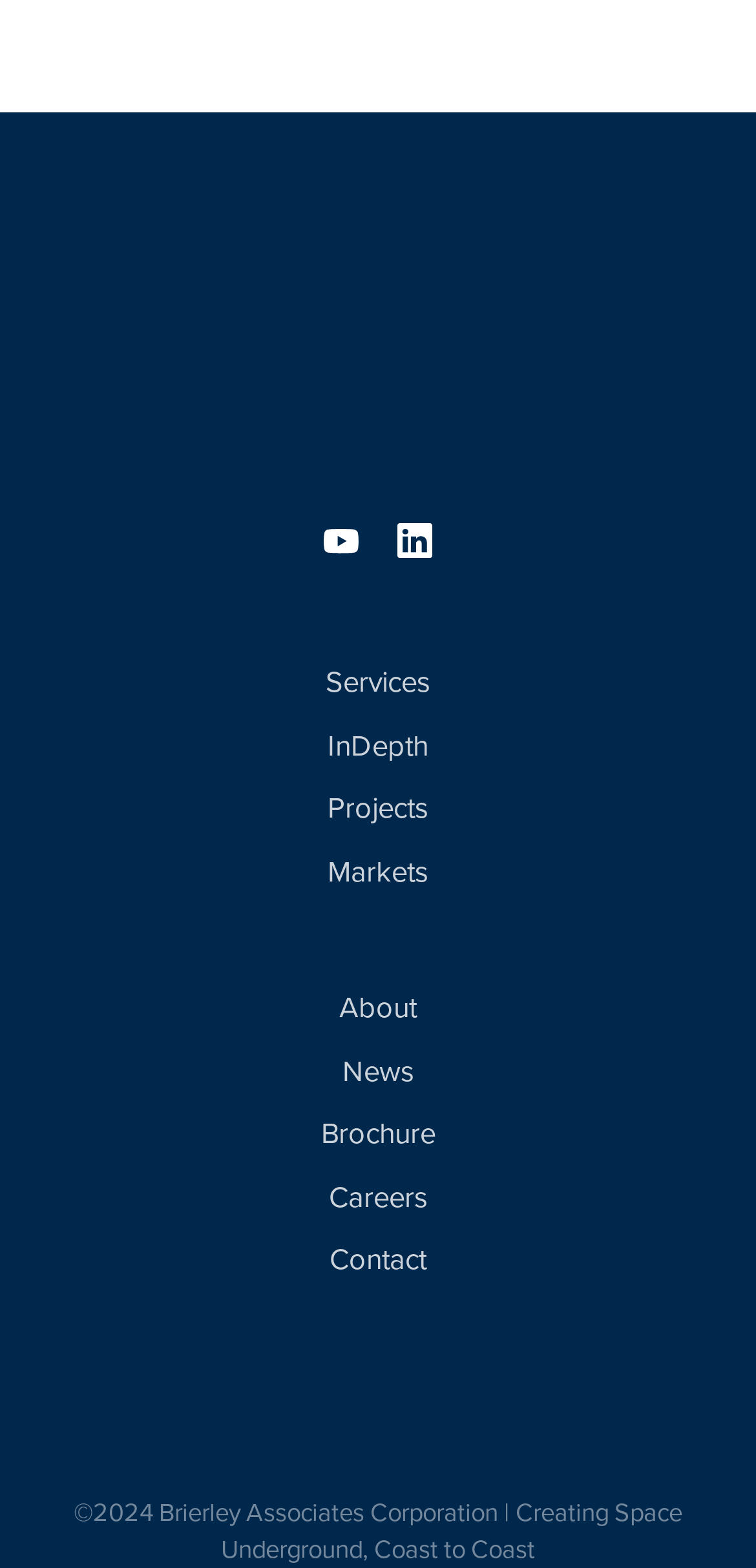Respond to the question with just a single word or phrase: 
What is the company name mentioned at the bottom of the page?

Brierley Associates Corporation